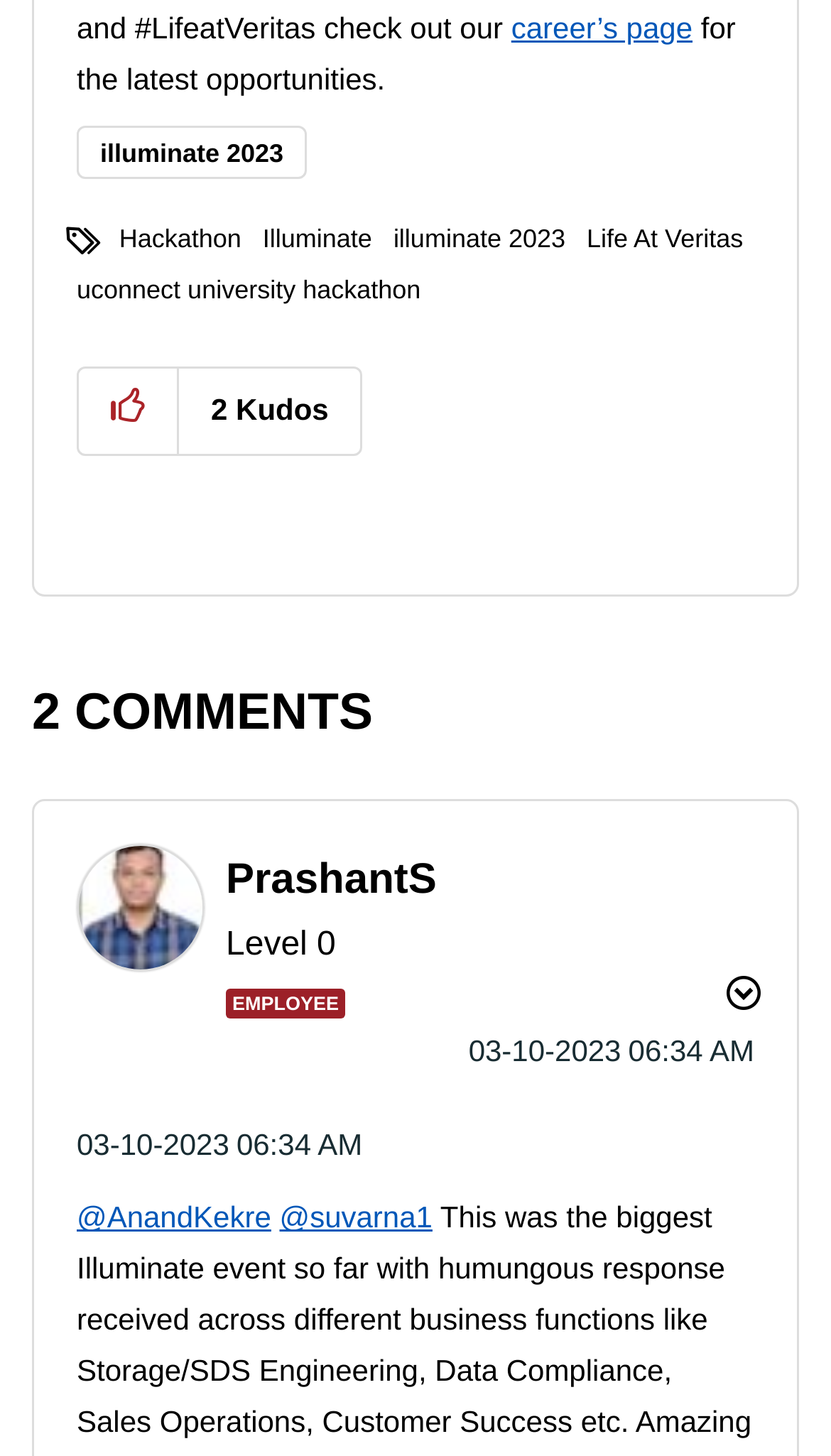Find the bounding box coordinates corresponding to the UI element with the description: "0". The coordinates should be formatted as [left, top, right, bottom], with values as floats between 0 and 1.

None